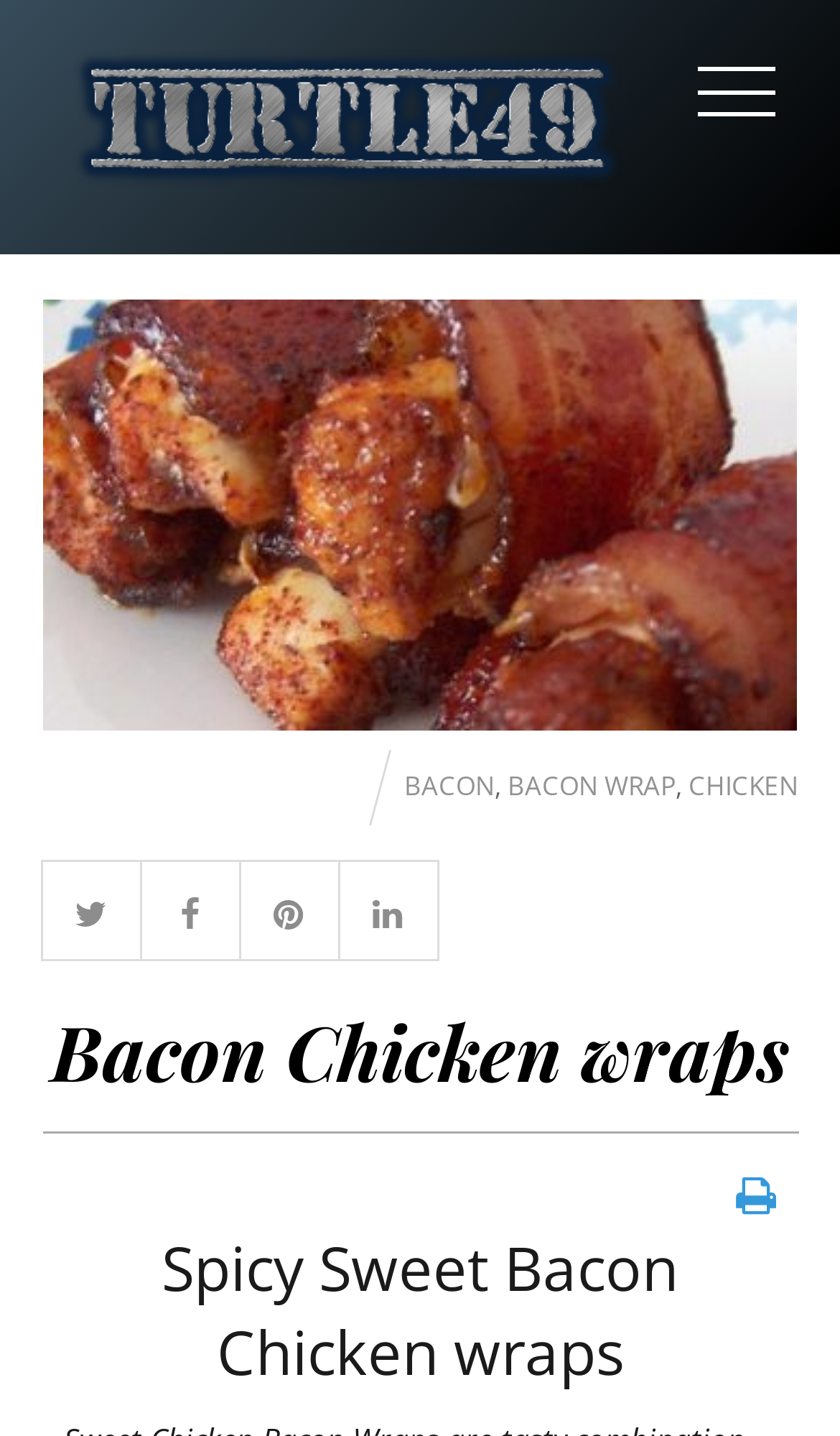Locate the bounding box coordinates of the clickable region to complete the following instruction: "Click the 'CHICKEN' link."

[0.819, 0.534, 0.95, 0.56]